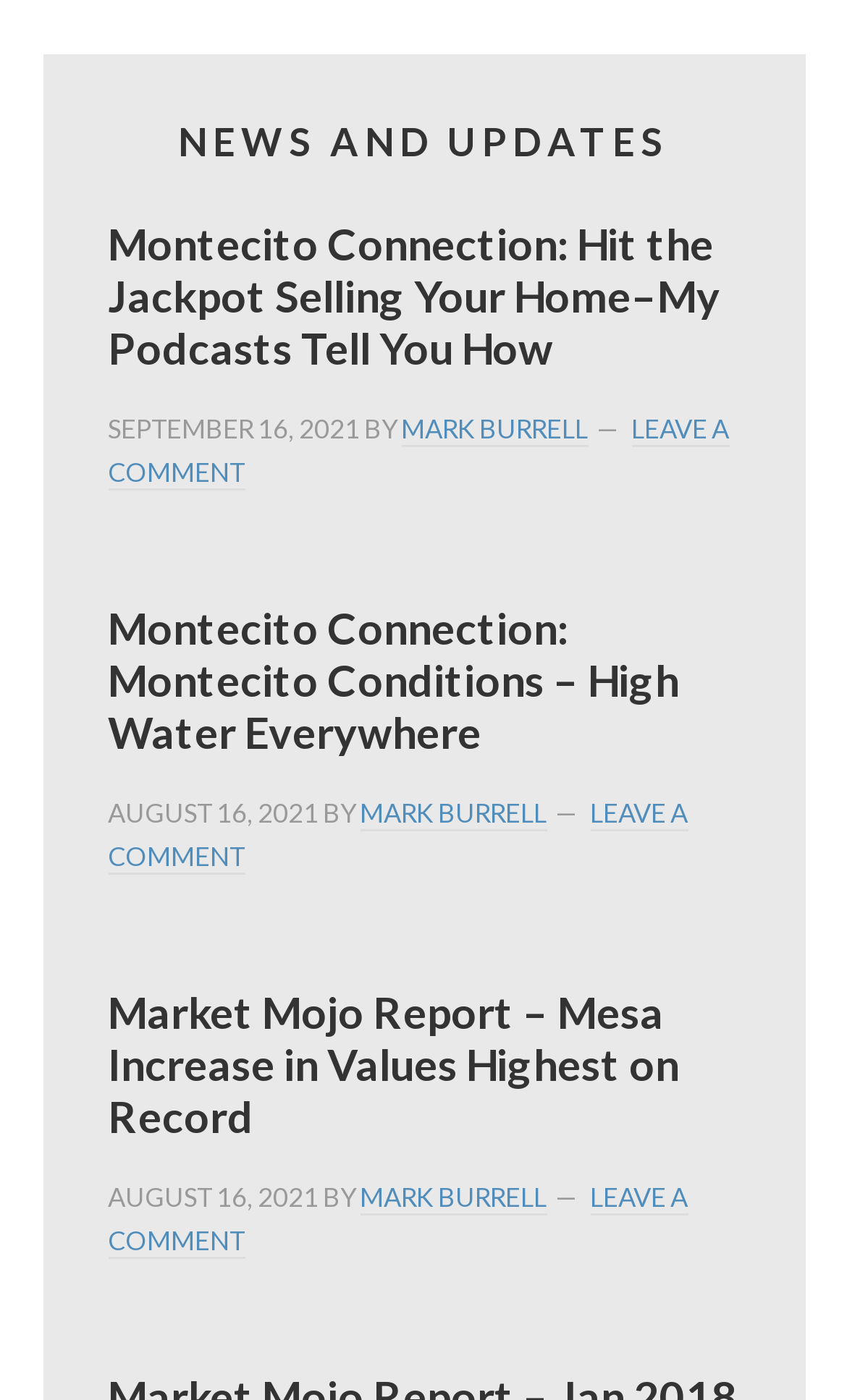Find the bounding box coordinates for the element that must be clicked to complete the instruction: "Check the date of the article about Montecito Conditions". The coordinates should be four float numbers between 0 and 1, indicated as [left, top, right, bottom].

[0.127, 0.569, 0.376, 0.592]